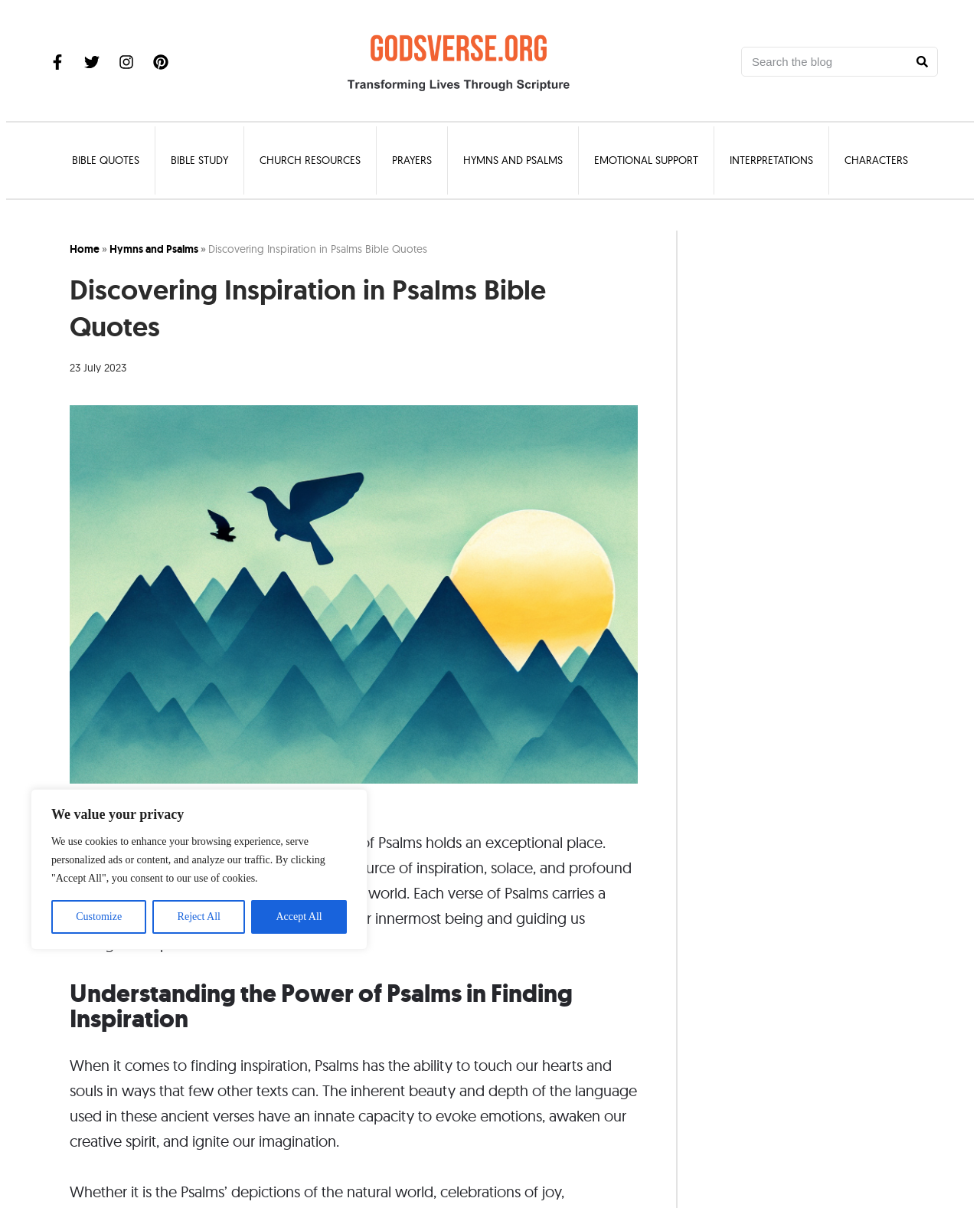Can you determine the bounding box coordinates of the area that needs to be clicked to fulfill the following instruction: "Read about Hymns and Psalms"?

[0.112, 0.2, 0.202, 0.212]